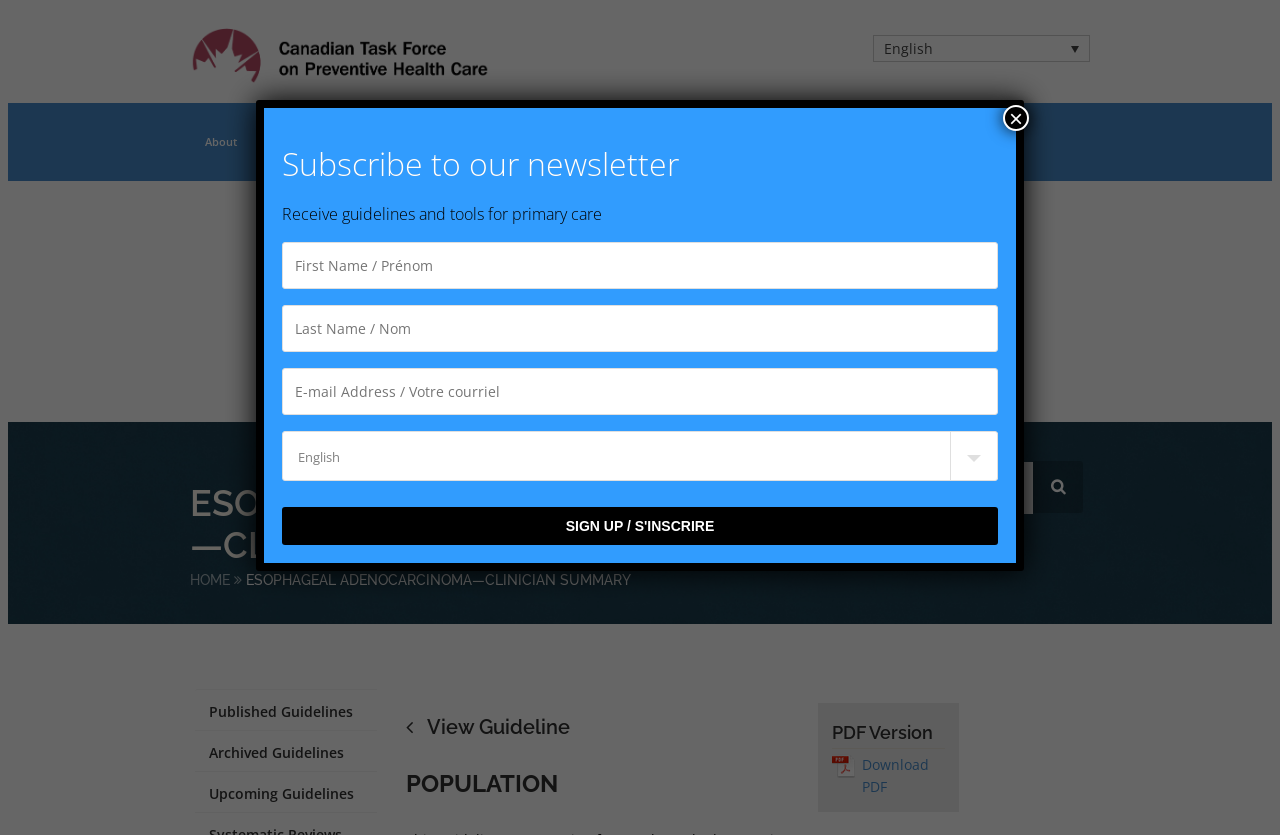Pinpoint the bounding box coordinates for the area that should be clicked to perform the following instruction: "Check the archives for January 2018".

None